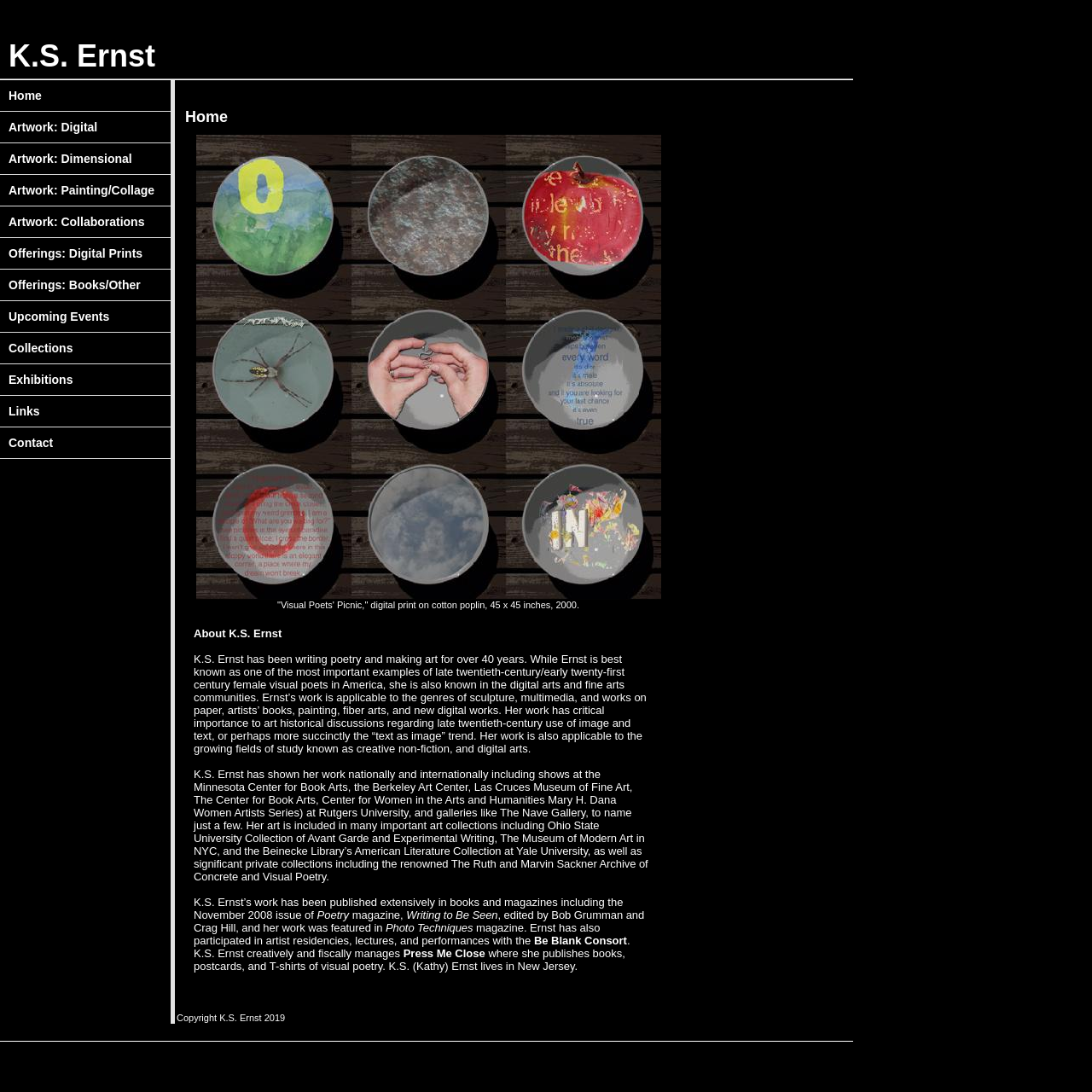Identify the bounding box coordinates for the element you need to click to achieve the following task: "Click on Home". Provide the bounding box coordinates as four float numbers between 0 and 1, in the form [left, top, right, bottom].

[0.0, 0.073, 0.156, 0.102]